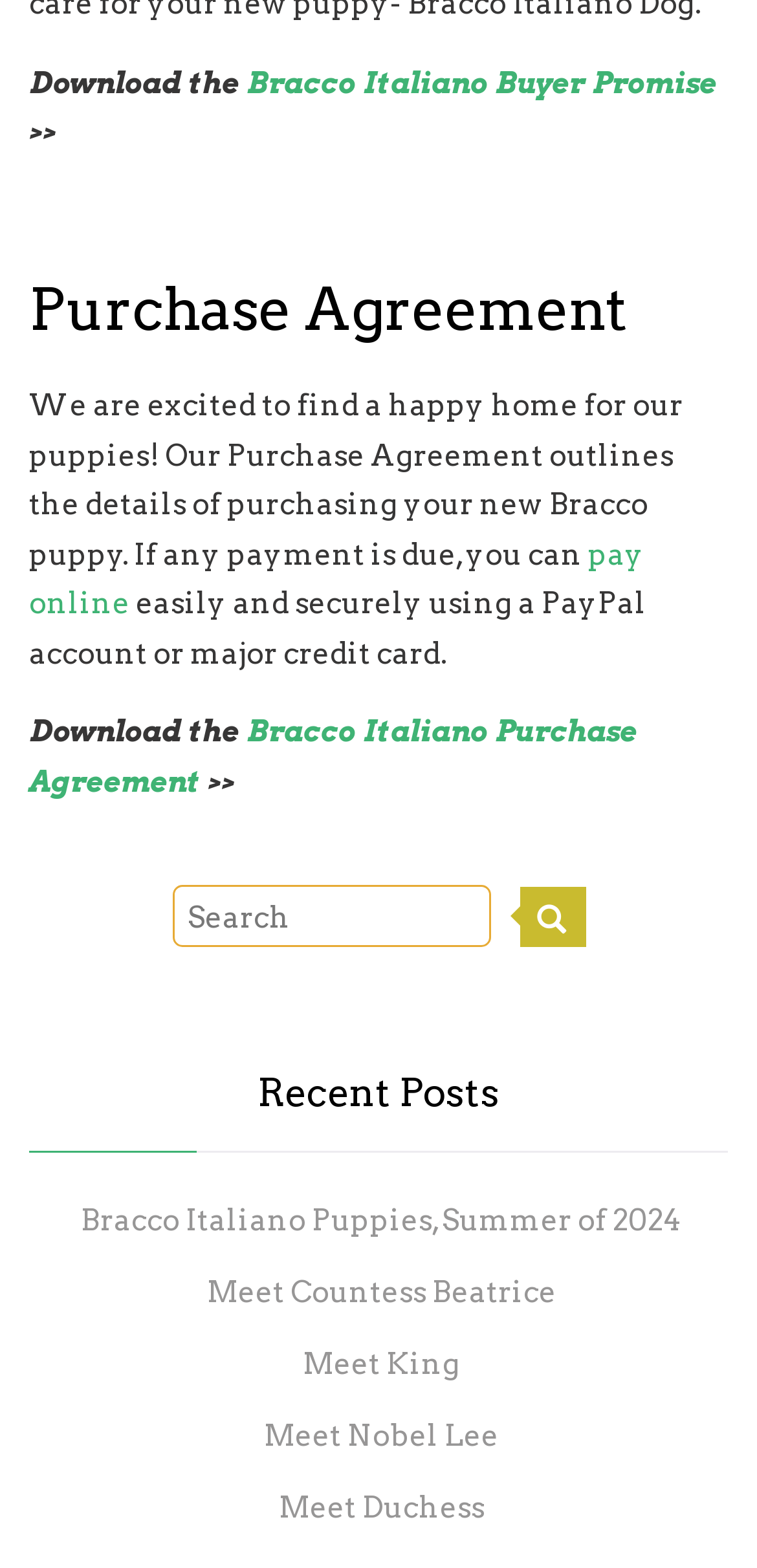Determine the bounding box of the UI element mentioned here: "Meet Countess Beatrice". The coordinates must be in the format [left, top, right, bottom] with values ranging from 0 to 1.

[0.273, 0.813, 0.735, 0.835]